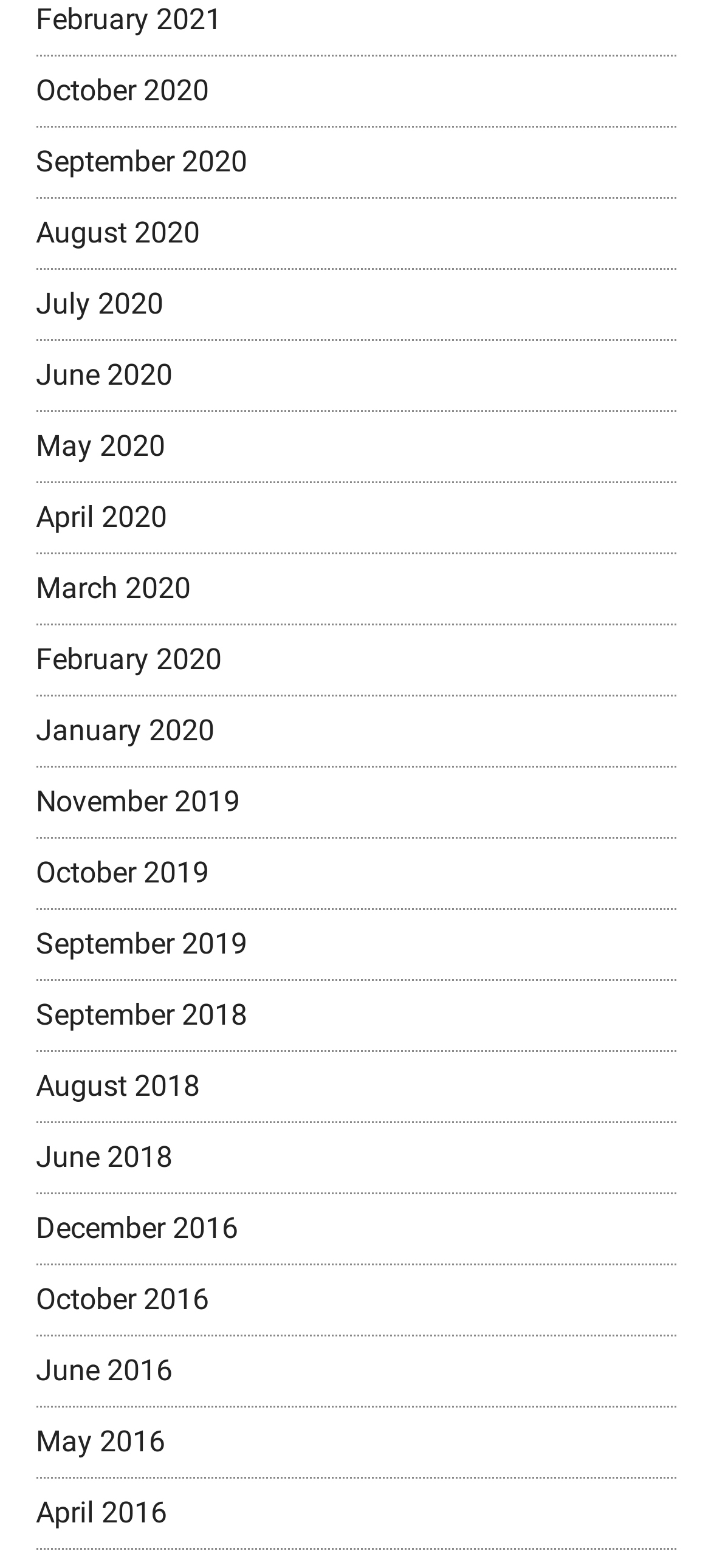Please determine the bounding box coordinates of the element to click on in order to accomplish the following task: "view September 2019". Ensure the coordinates are four float numbers ranging from 0 to 1, i.e., [left, top, right, bottom].

[0.05, 0.59, 0.347, 0.612]